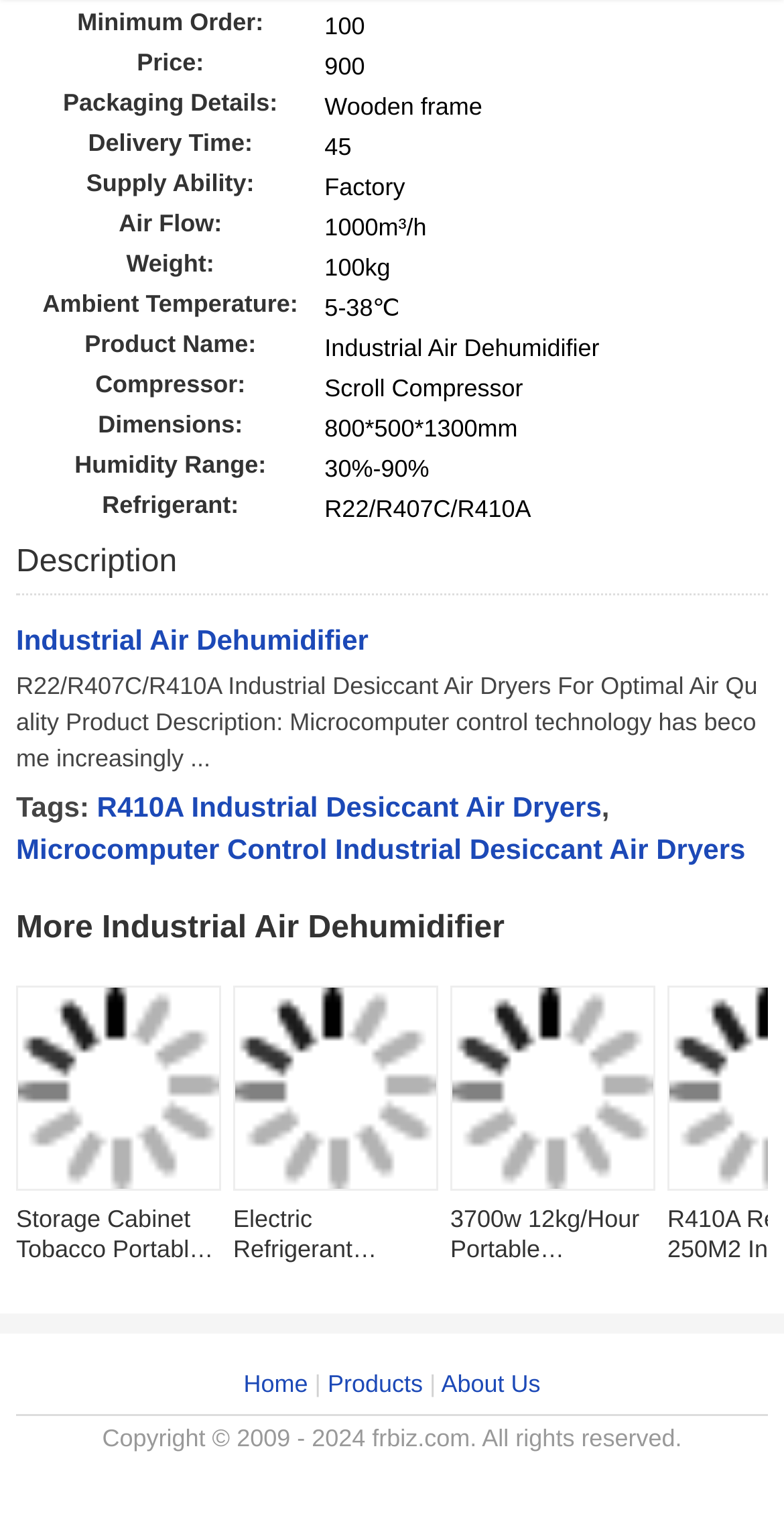Highlight the bounding box coordinates of the element you need to click to perform the following instruction: "Explore more 'Industrial Air Dehumidifier' products."

[0.021, 0.583, 0.979, 0.628]